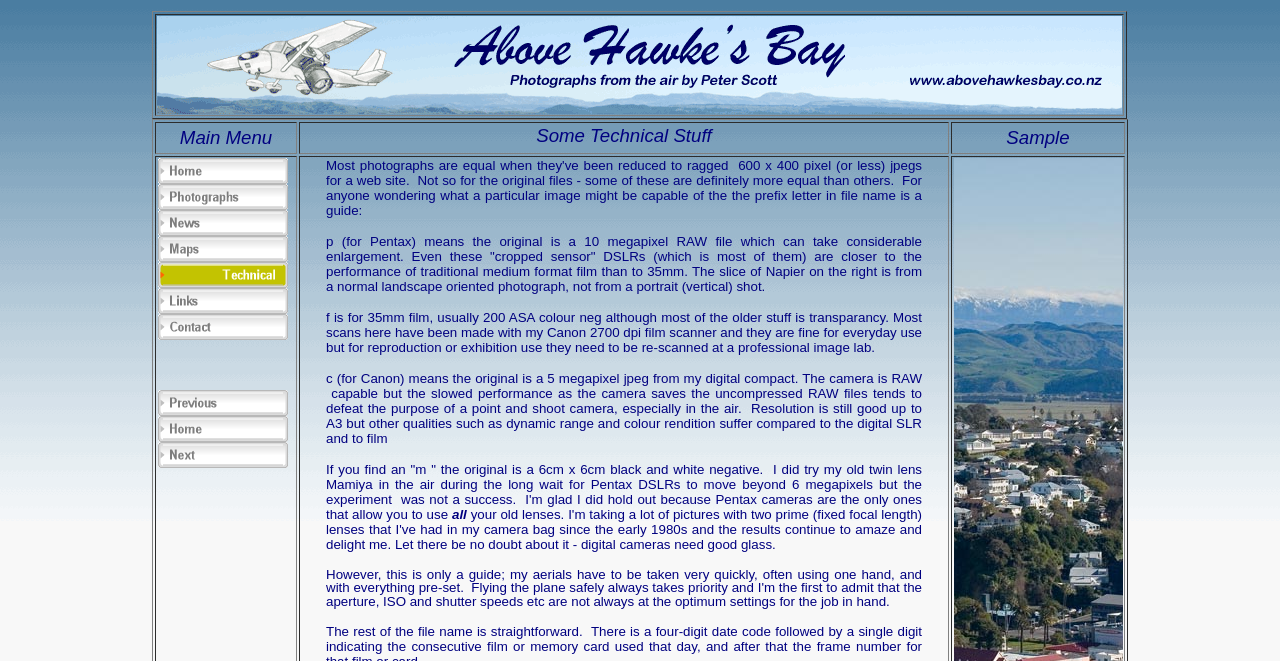How many images are there on the webpage?
Using the visual information, answer the question in a single word or phrase.

11